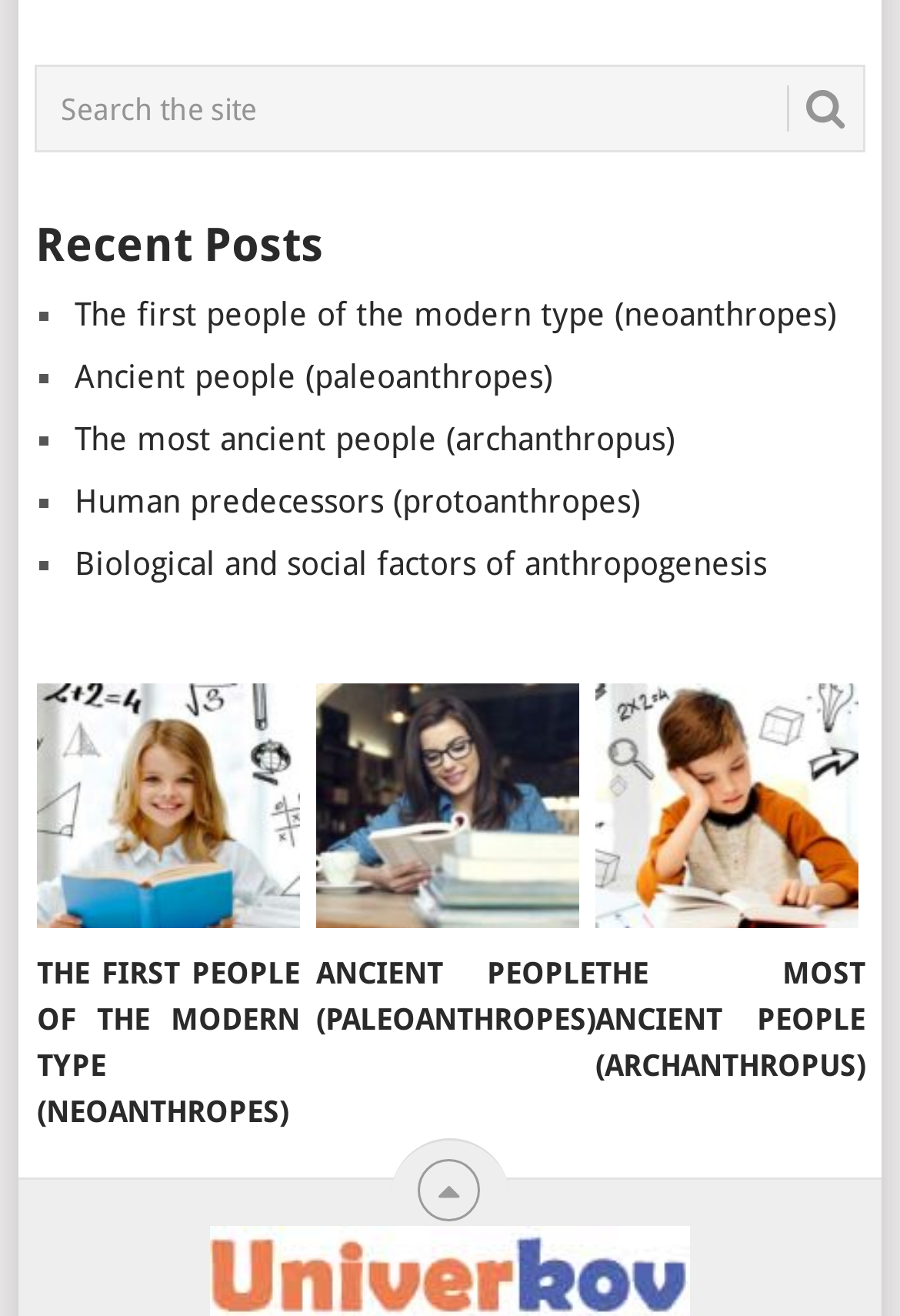What is the icon used for the button next to the textbox?
Please answer the question as detailed as possible.

The button next to the textbox has an icon represented by the Unicode character '', which is likely a search icon.